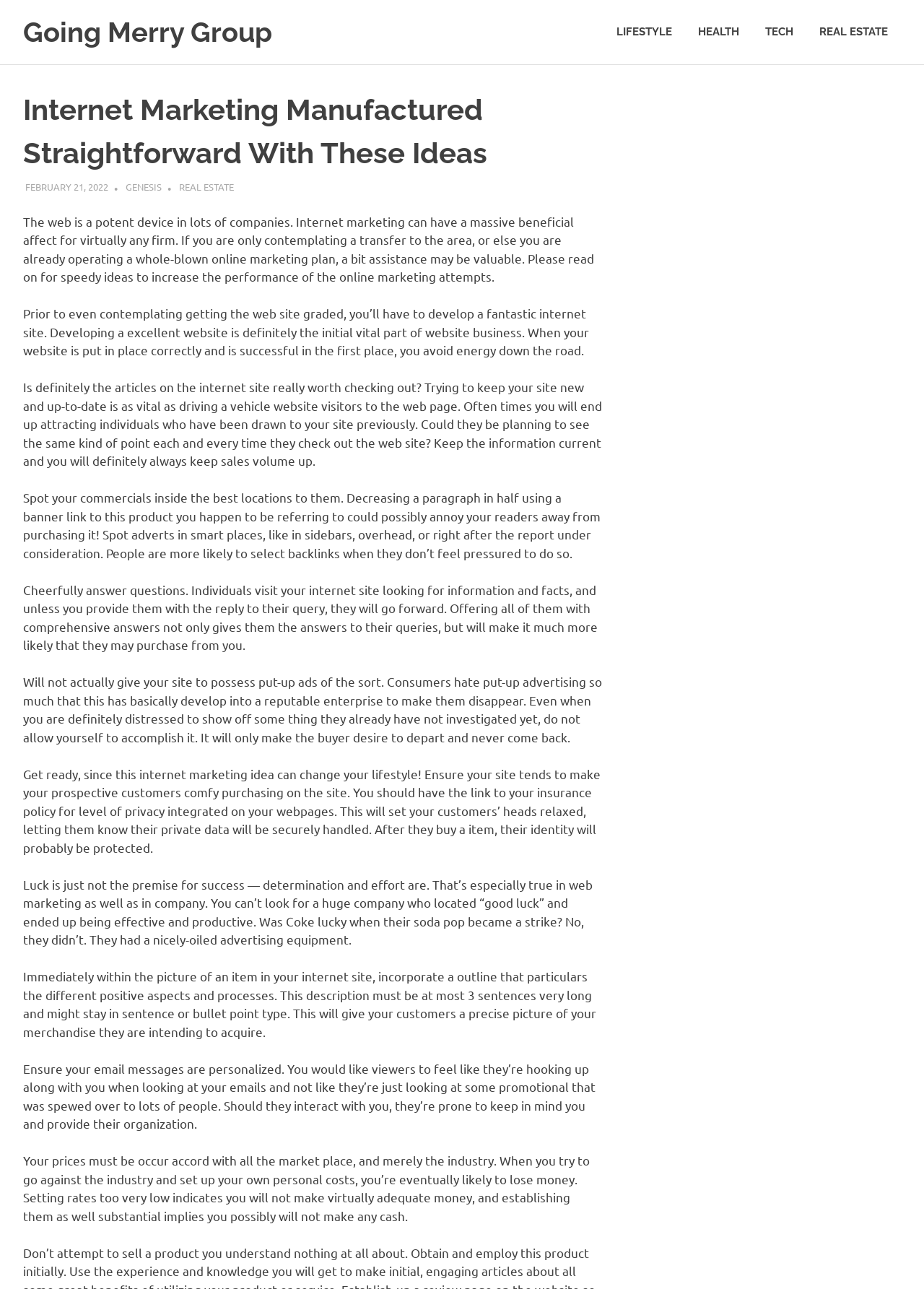Determine which piece of text is the heading of the webpage and provide it.

Internet Marketing Manufactured Straightforward With These Ideas